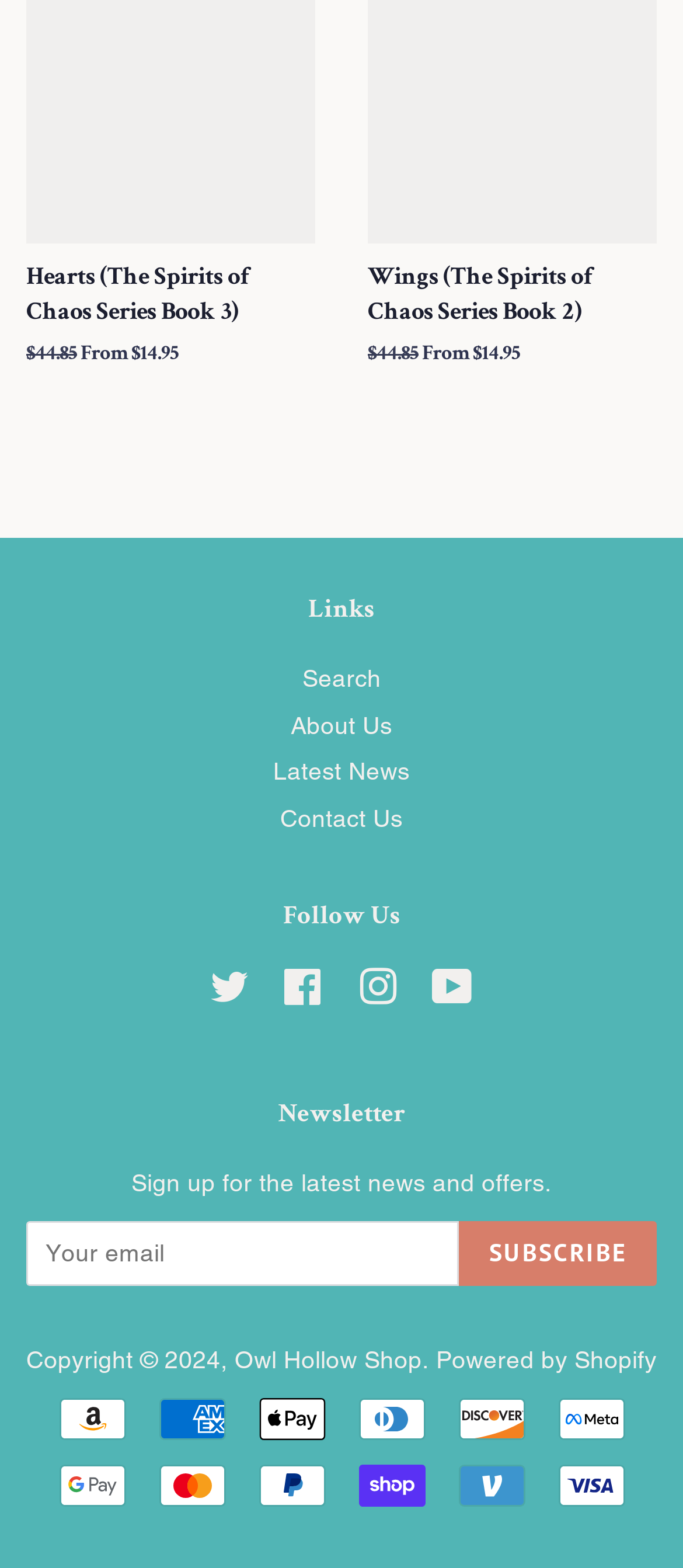Calculate the bounding box coordinates of the UI element given the description: "Facebook".

[0.415, 0.625, 0.474, 0.643]